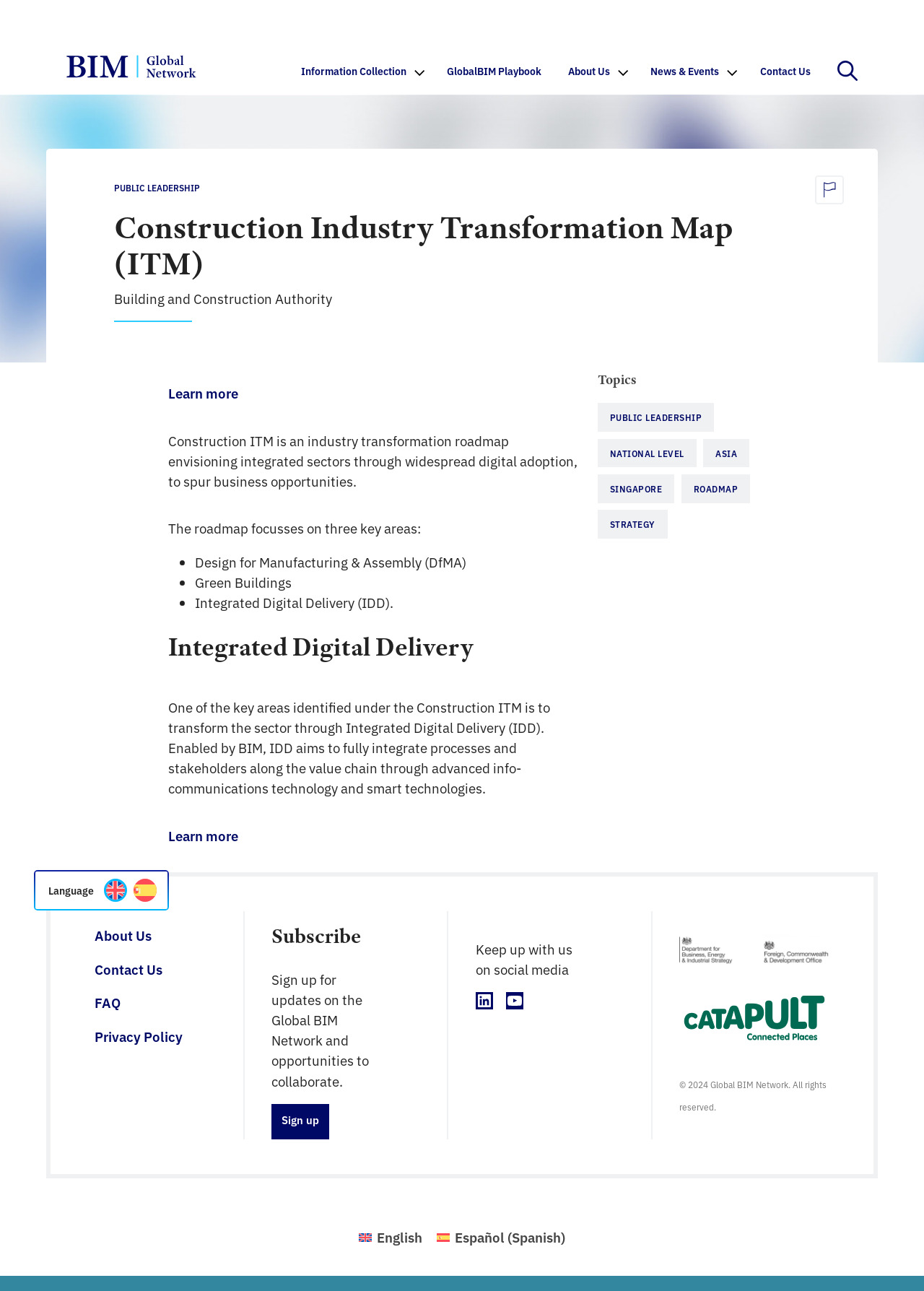Identify the coordinates of the bounding box for the element that must be clicked to accomplish the instruction: "Visit the 'GlobalBIM Playbook'".

[0.469, 0.037, 0.601, 0.073]